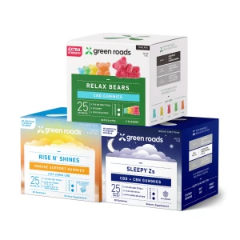How much CBD is in each serving of the gummies?
Use the information from the screenshot to give a comprehensive response to the question.

According to the caption, each box highlights that all gummies contain 25 mg of CBD per serving, underscoring Green Roads' commitment to quality and effective formulations in their hemp-derived products.